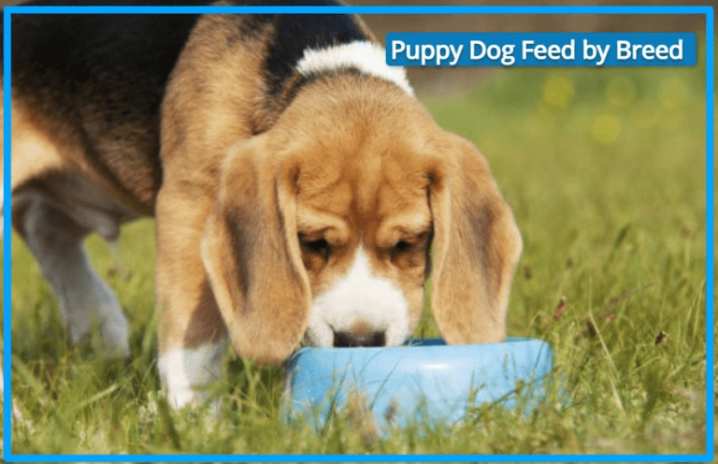Provide a comprehensive description of the image.

A playful beagle puppy is focused intently on a light blue feeding bowl situated on the lush green grass. The puppy, with its adorable floppy ears and a mix of brown, white, and black fur, is ready to enjoy a meal. Above the puppy, a bold header reads "Puppy Dog Feed by Breed," emphasizing the importance of tailored nutrition for dogs of different breeds. The image captures a delightful moment of puppyhood, suggesting the joyful experience of feeding a young dog while promoting awareness about breed-specific dietary needs.